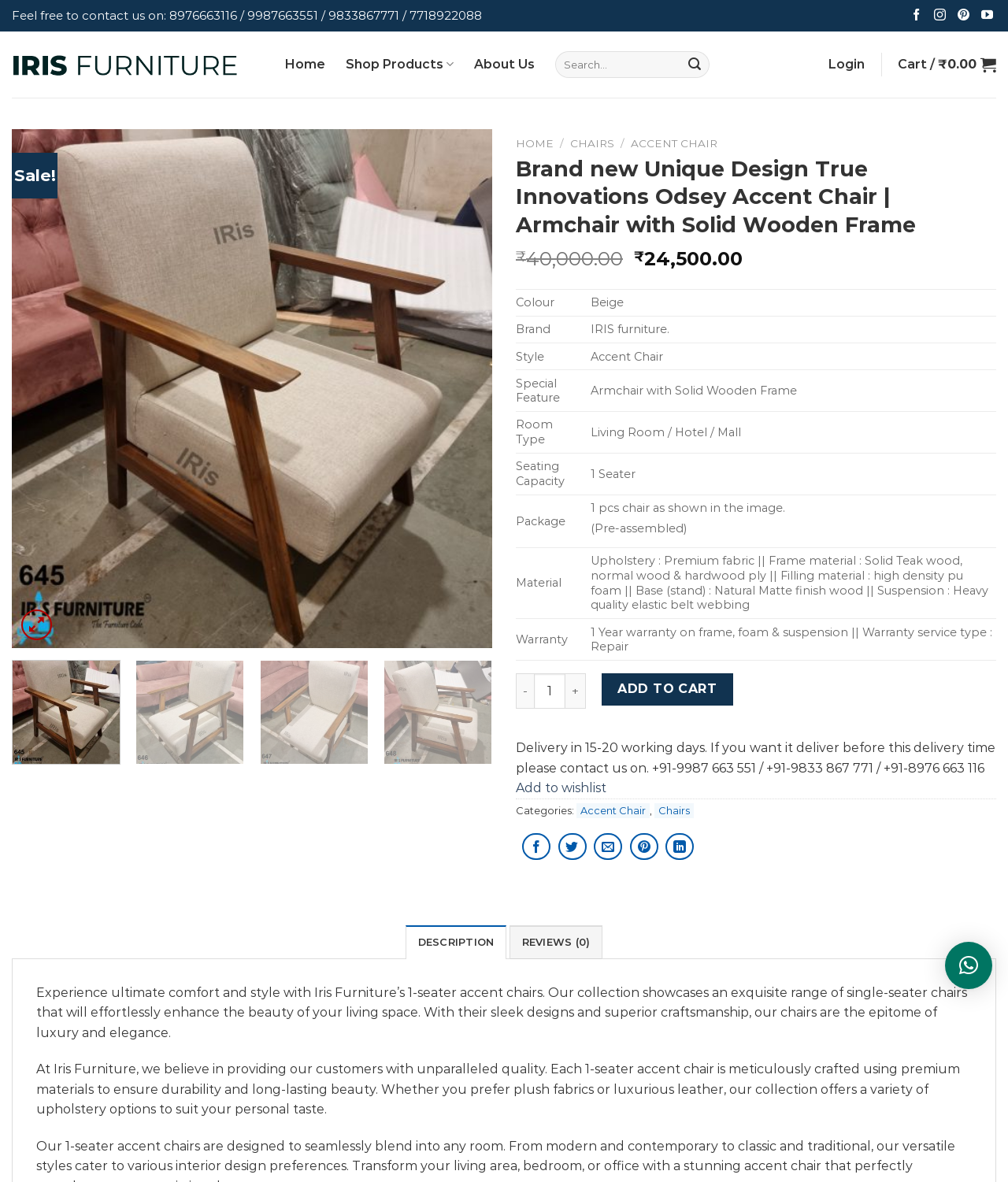Please provide the bounding box coordinates for the UI element as described: "parent_node: Sale!". The coordinates must be four floats between 0 and 1, represented as [left, top, right, bottom].

[0.004, 0.558, 0.496, 0.647]